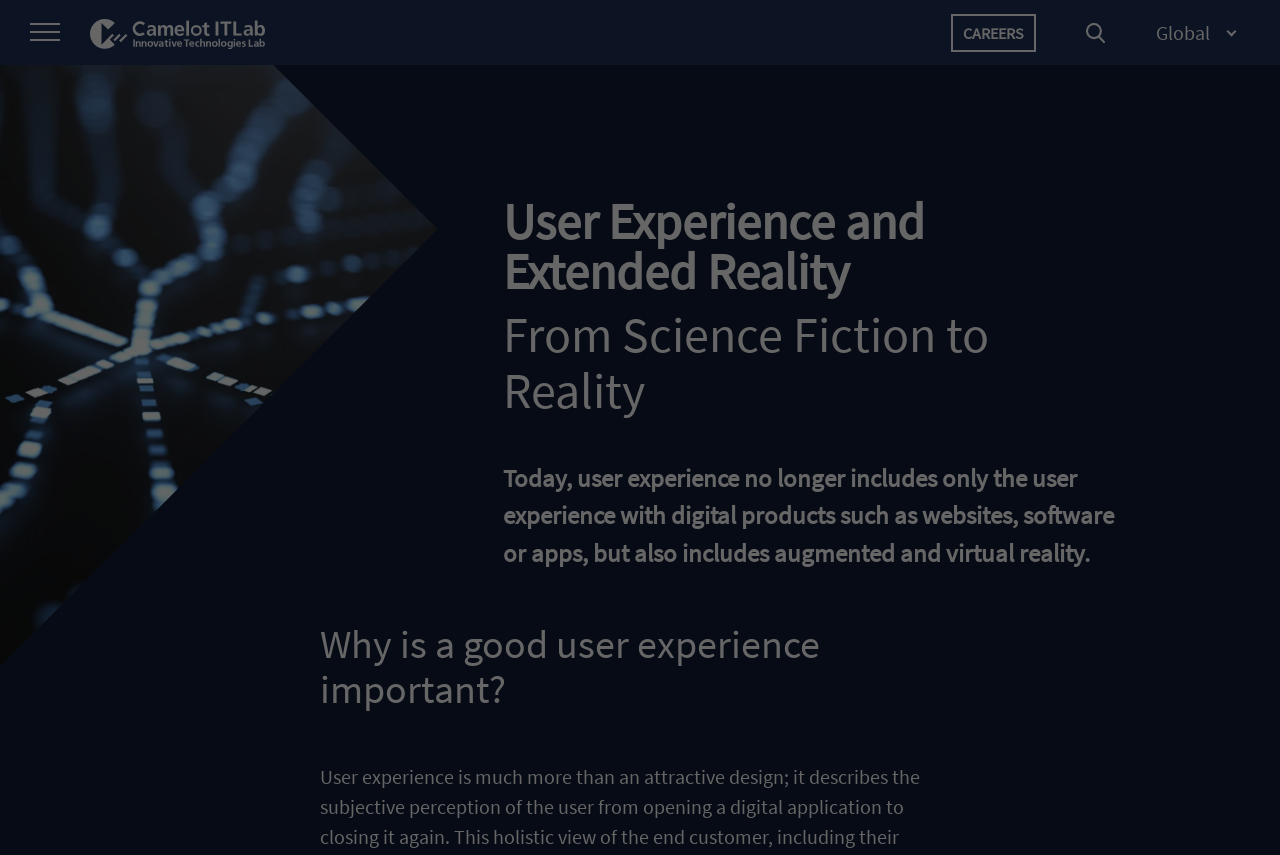Is there a careers link on the webpage? Refer to the image and provide a one-word or short phrase answer.

Yes